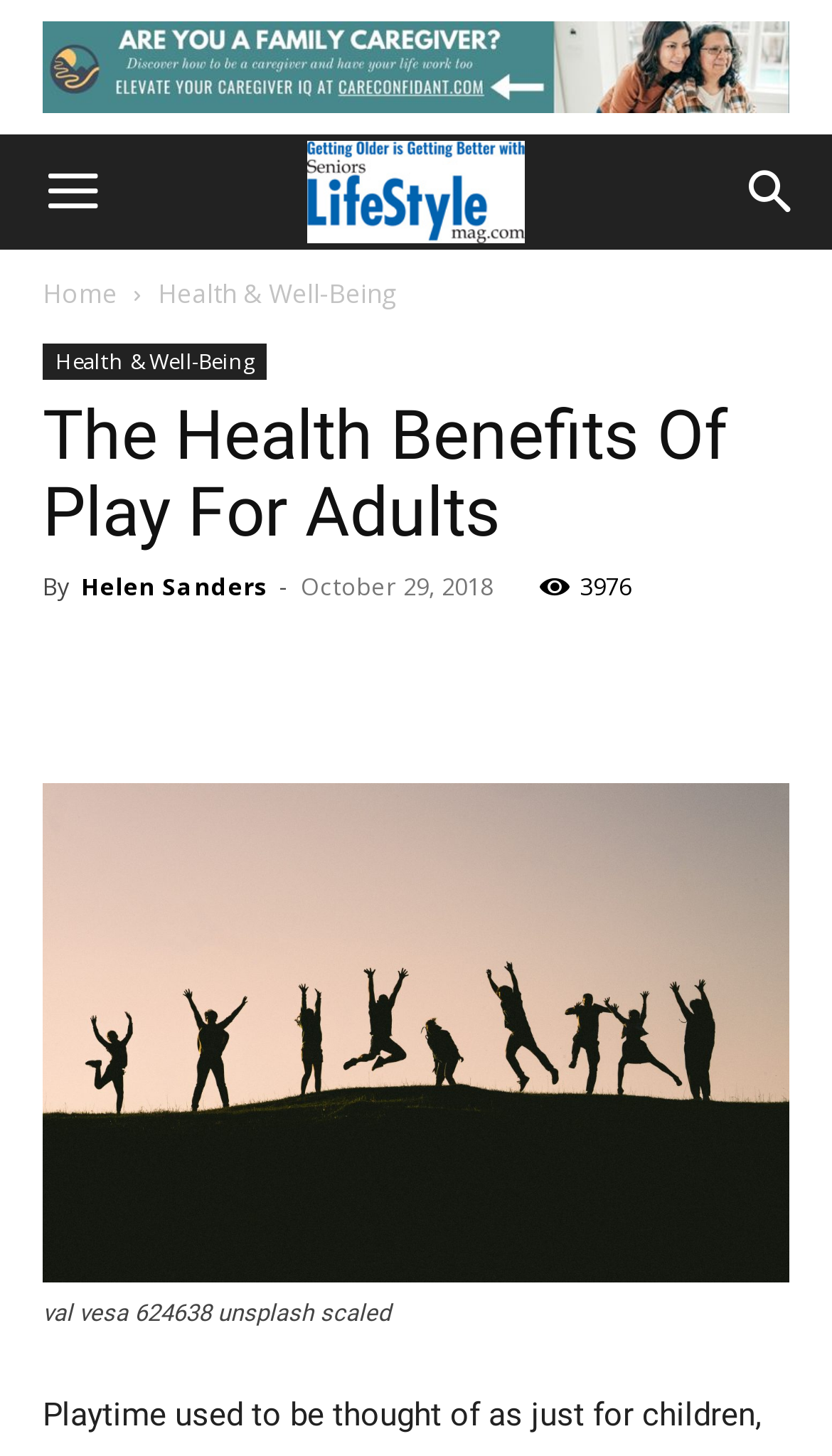Generate a comprehensive description of the contents of the webpage.

The webpage is about the health benefits of play for adults. At the top, there are two buttons, "Menu" and "Search", positioned on the left and right sides, respectively. Below these buttons, there are three links: "Home", "Health & Well-Being", and another "Health & Well-Being" link. 

The main content of the webpage starts with a header section that contains the title "The Health Benefits Of Play For Adults" and the author's name, "Helen Sanders", along with the date "October 29, 2018". Below this section, there are several social media links and a figure with a caption. The figure takes up most of the page's width and is positioned near the bottom. 

On the top-left side, there is a link "Got aging parents at home?" with an accompanying image. This link is positioned above the main content section.